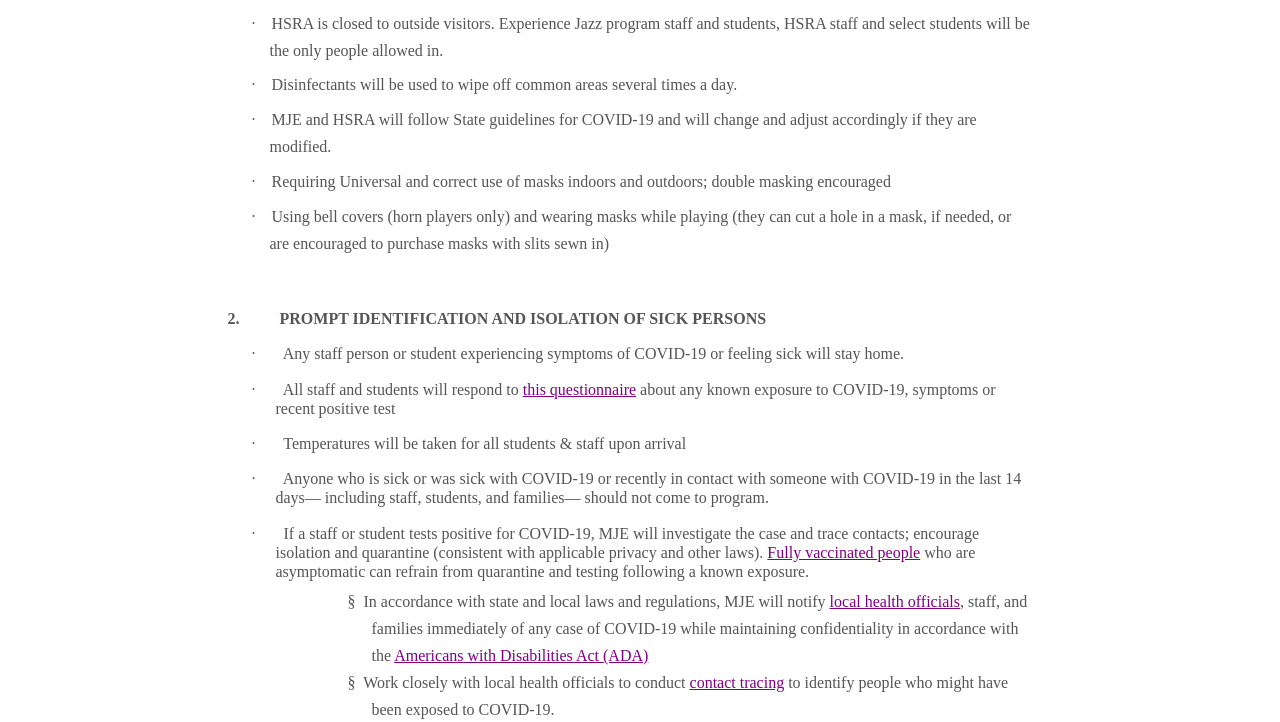Predict the bounding box of the UI element based on the description: "contact tracing". The coordinates should be four float numbers between 0 and 1, formatted as [left, top, right, bottom].

[0.539, 0.933, 0.613, 0.957]